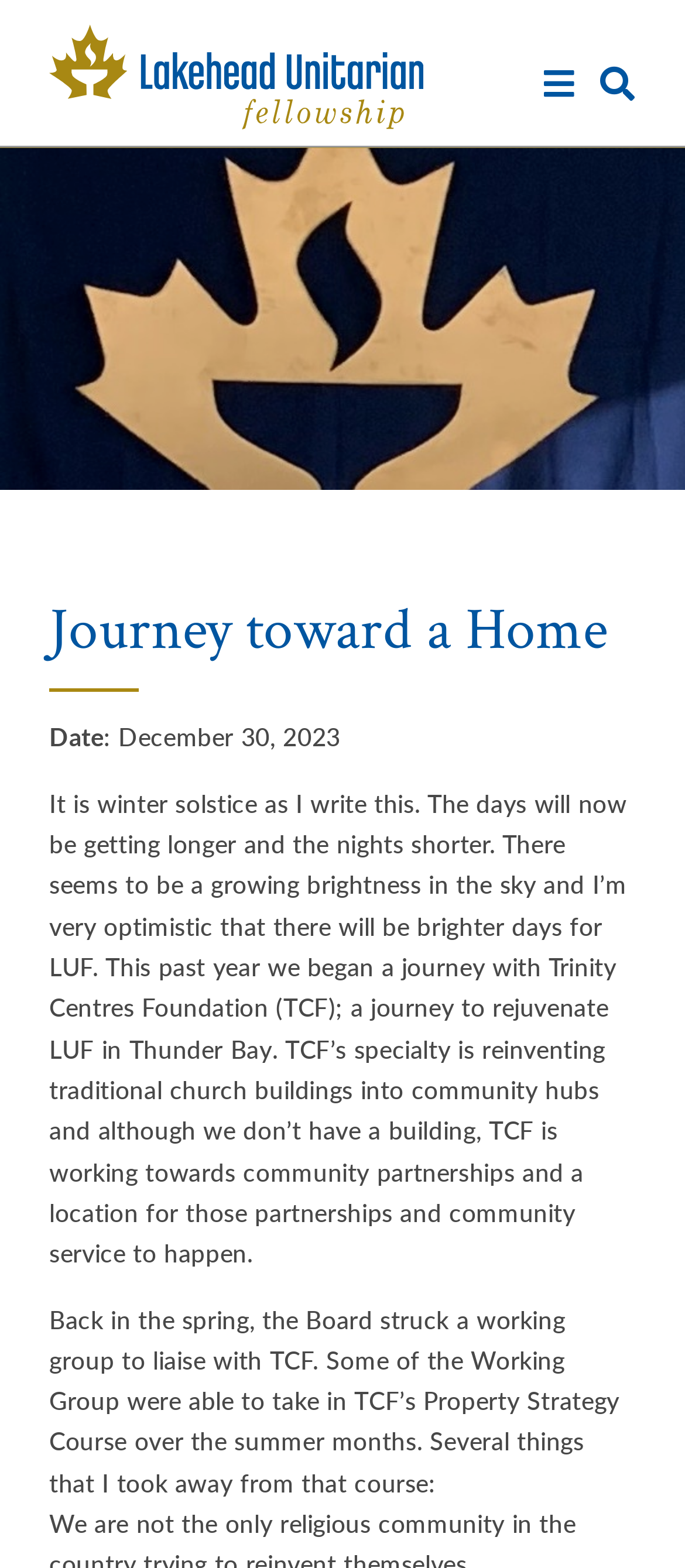How many links are there in the top section of the webpage?
Look at the screenshot and give a one-word or phrase answer.

5